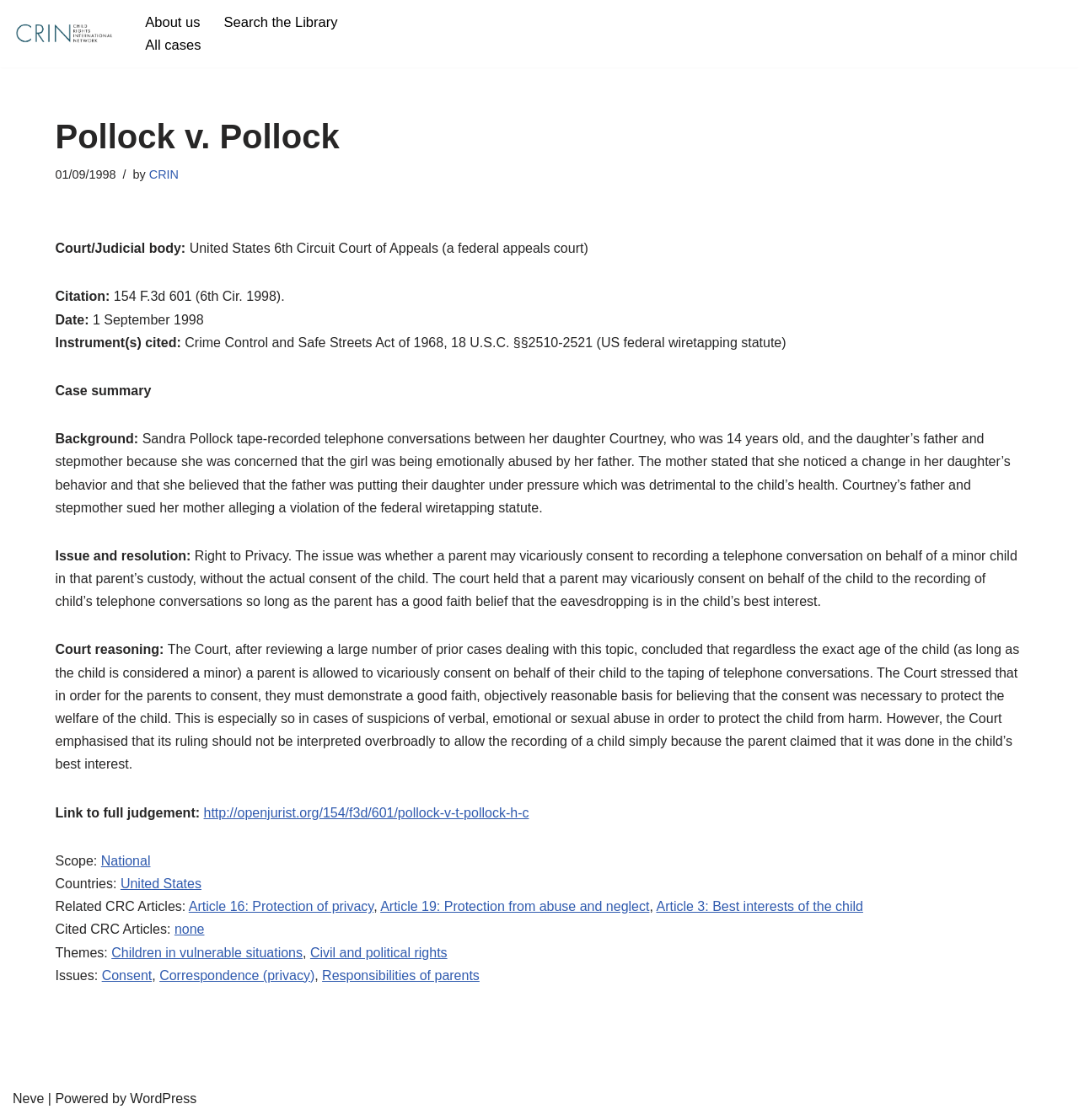Please specify the bounding box coordinates of the element that should be clicked to execute the given instruction: 'Read more about 'Children in vulnerable situations''. Ensure the coordinates are four float numbers between 0 and 1, expressed as [left, top, right, bottom].

[0.103, 0.844, 0.28, 0.857]